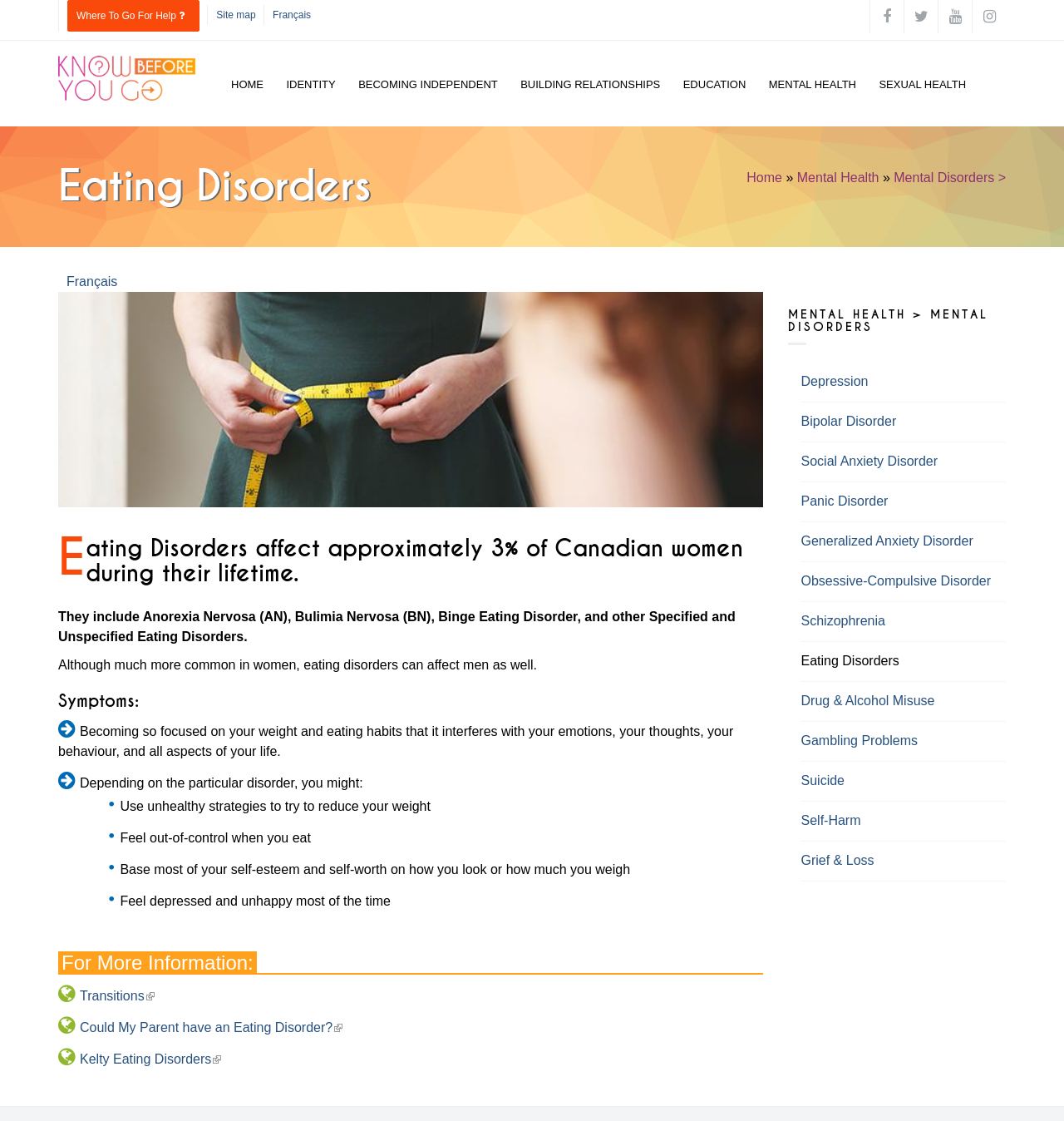What percentage of Canadian women are affected by eating disorders?
Please respond to the question thoroughly and include all relevant details.

According to the webpage, eating disorders affect approximately 3% of Canadian women during their lifetime, as stated in the description.